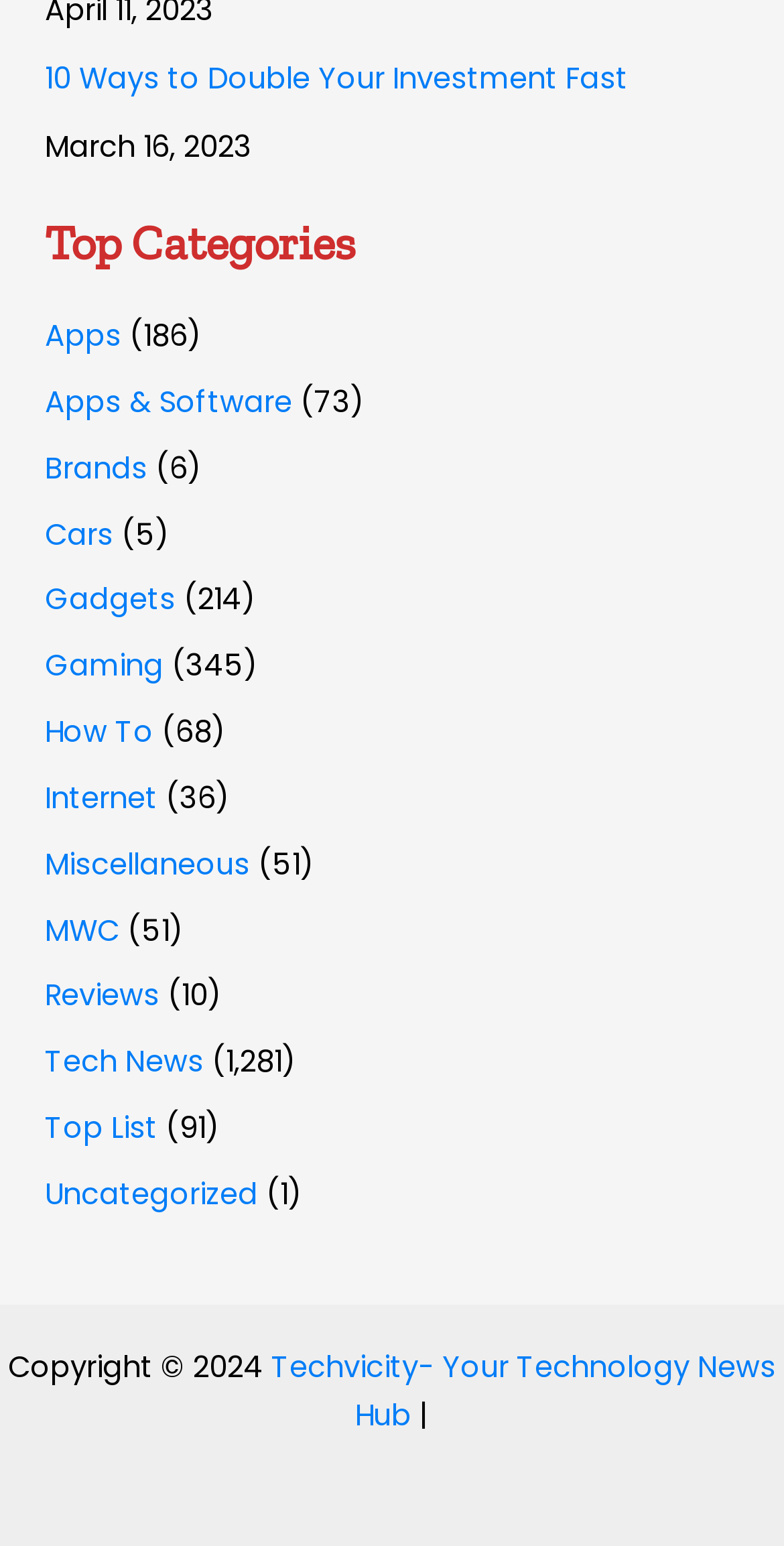Extract the bounding box of the UI element described as: "Cars".

[0.058, 0.332, 0.145, 0.358]